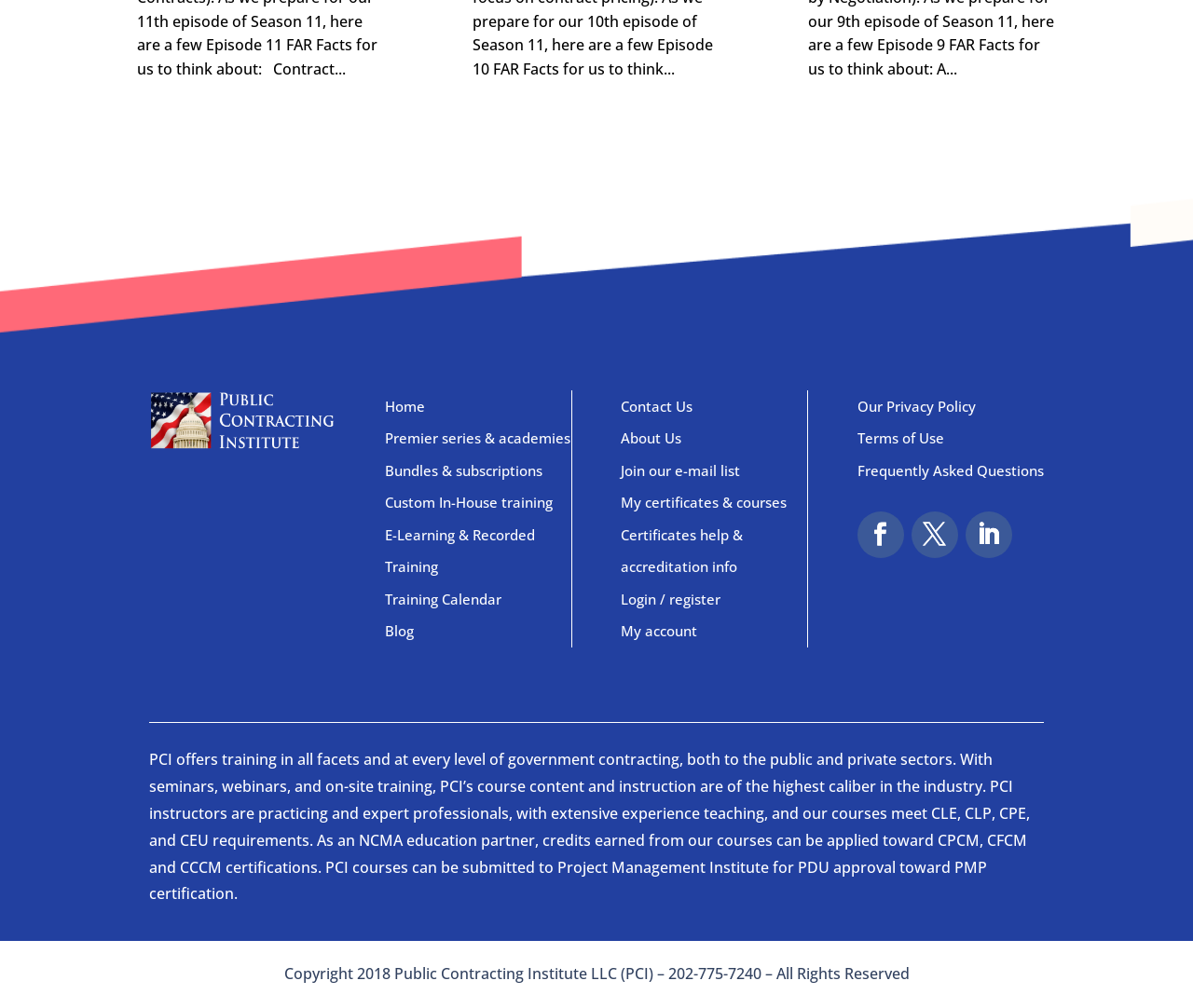Specify the bounding box coordinates for the region that must be clicked to perform the given instruction: "Login / register".

[0.521, 0.585, 0.604, 0.603]